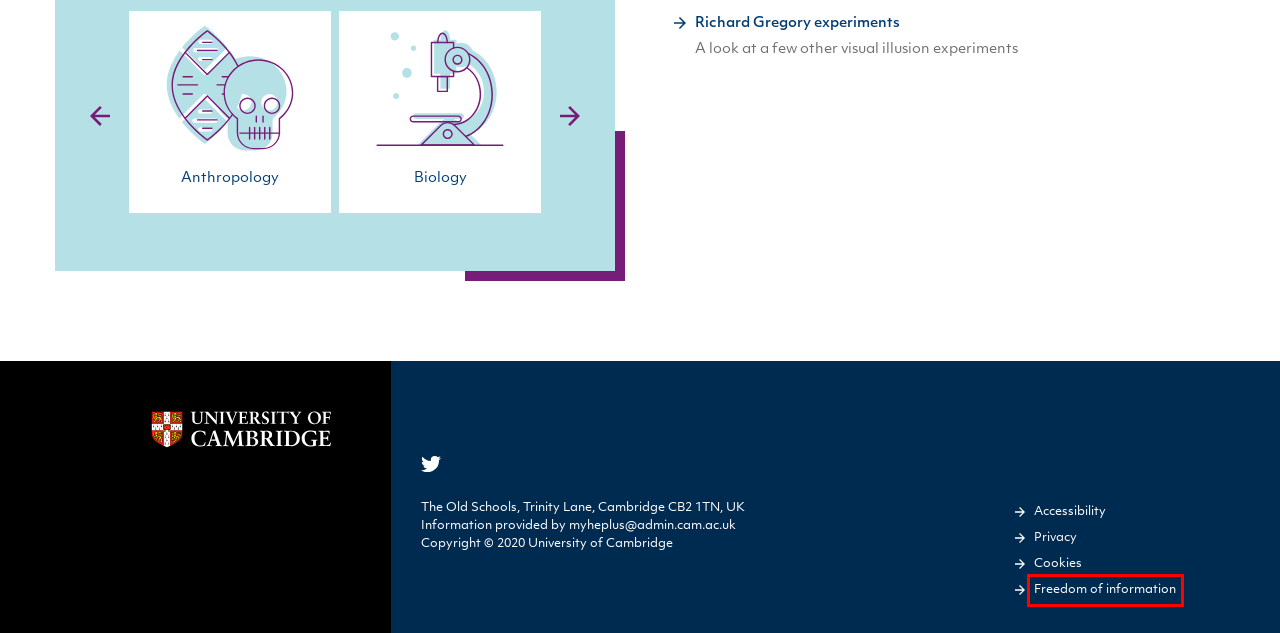You’re provided with a screenshot of a webpage that has a red bounding box around an element. Choose the best matching webpage description for the new page after clicking the element in the red box. The options are:
A. Freedom of Information | Information Compliance
B. Accessibility statement for the University of Cambridge | University of Cambridge
C. Linguistics | HE+
D. Medicine | HE+
E. Biology | HE+
F. Cookies | University of Cambridge
G. Privacy policy | University of Cambridge
H. Anthropology | HE+

A